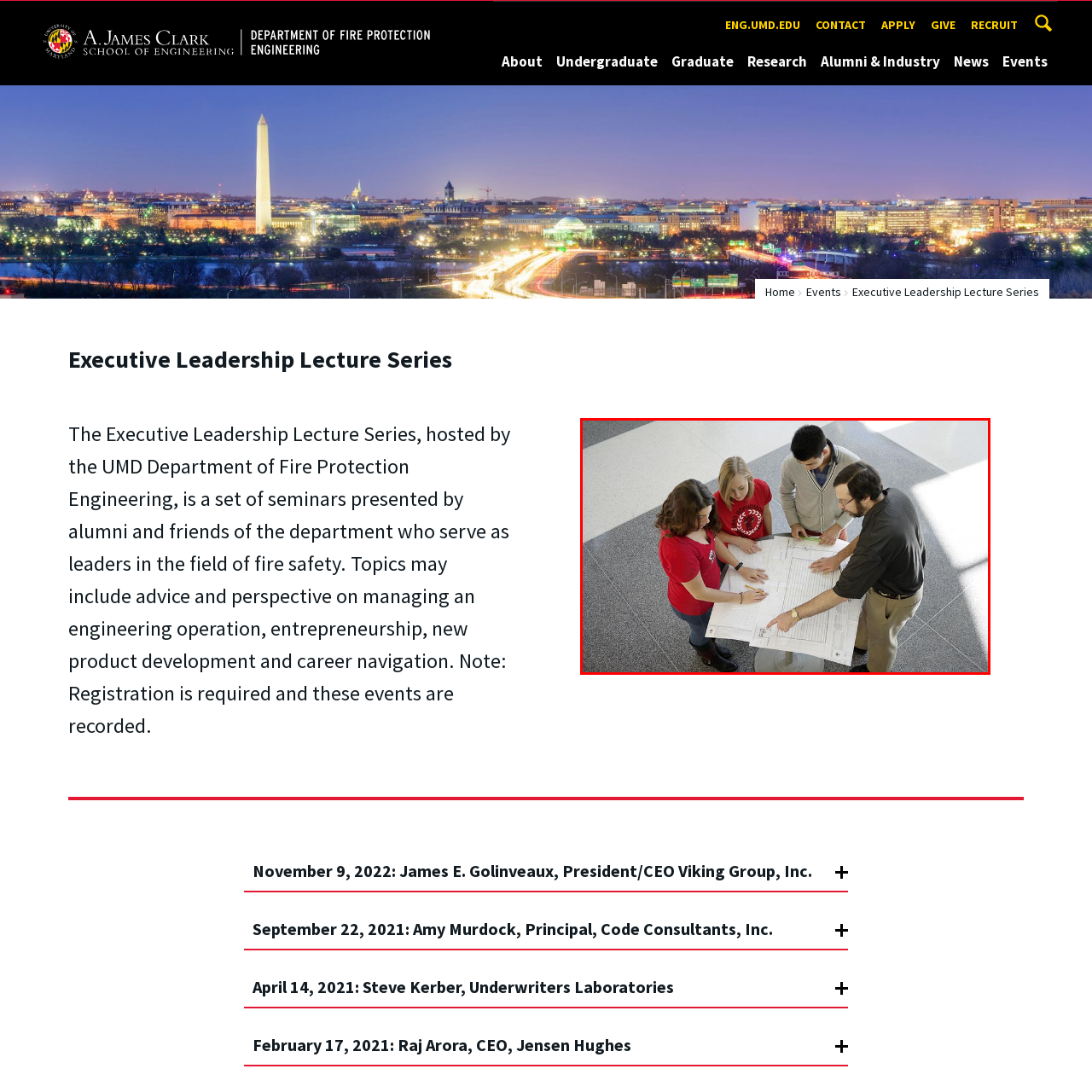Focus on the image within the purple boundary, What is the instructor wearing? 
Answer briefly using one word or phrase.

glasses and a dark shirt